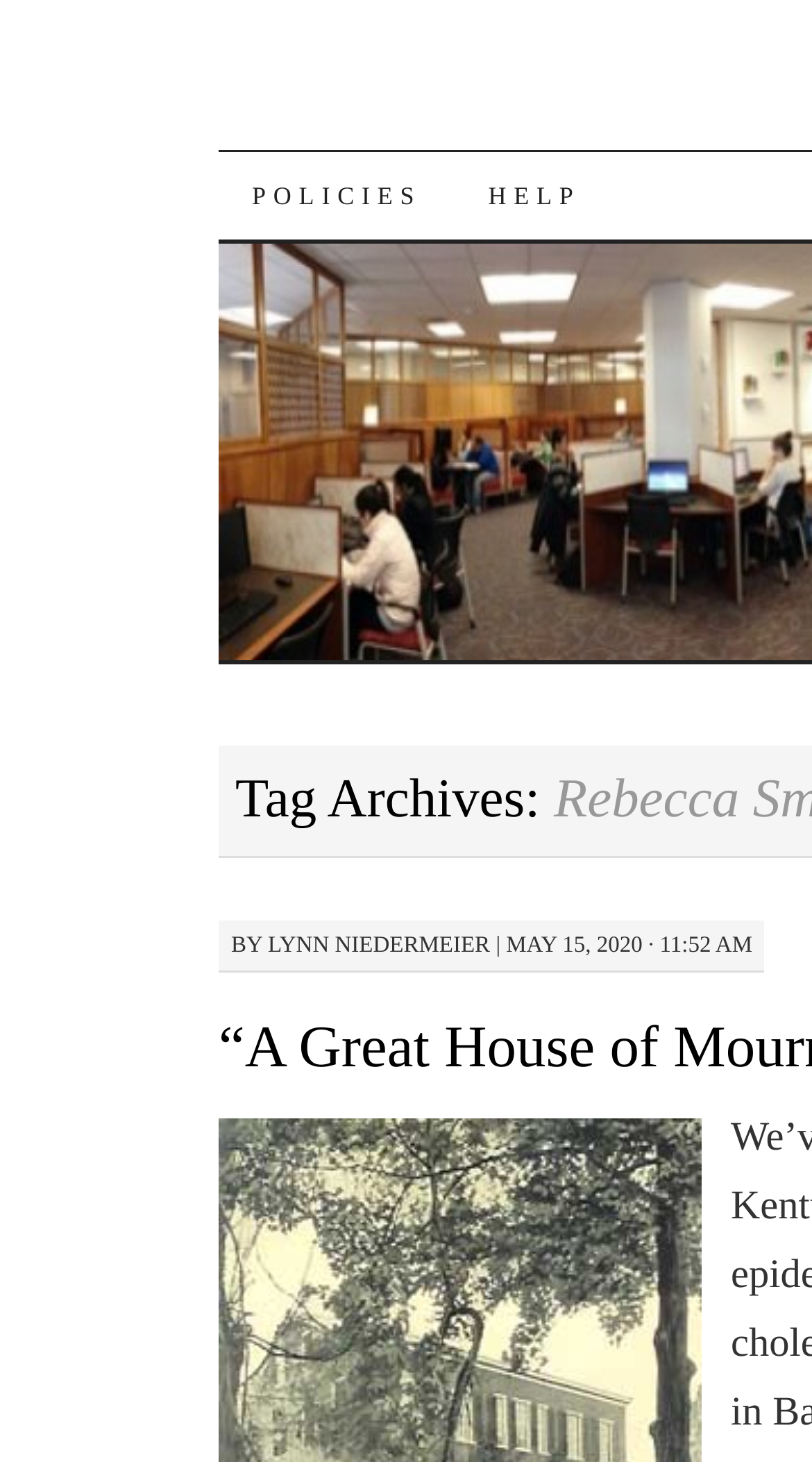Create a detailed description of the webpage's content and layout.

The webpage is about Rebecca Smith Washington, likely a blog or article page from WKU Libraries. At the top, there are three links: "SKIP TO CONTENT", "POLICIES", and "HELP", positioned horizontally next to each other. 

Below these links, there is a section with a "BY" label, followed by a link to "LYNN NIEDERMEIER", and then a vertical bar symbol. To the right of the vertical bar, there is a timestamp "MAY 15, 2020 · 11:52 AM". This section is likely the author and publication information of the blog post or article.